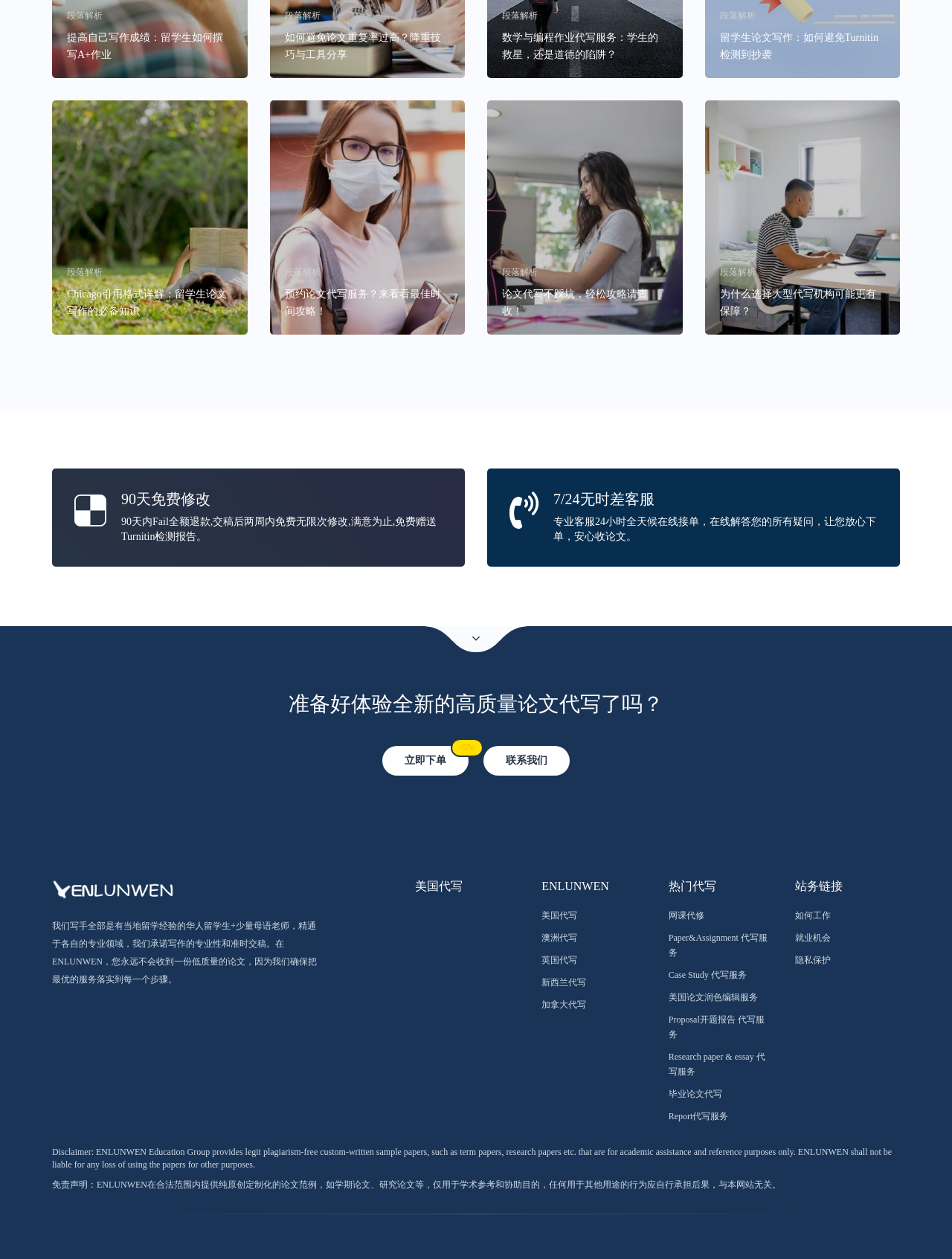Identify the bounding box coordinates of the area you need to click to perform the following instruction: "Contact us for more information".

[0.508, 0.592, 0.598, 0.616]